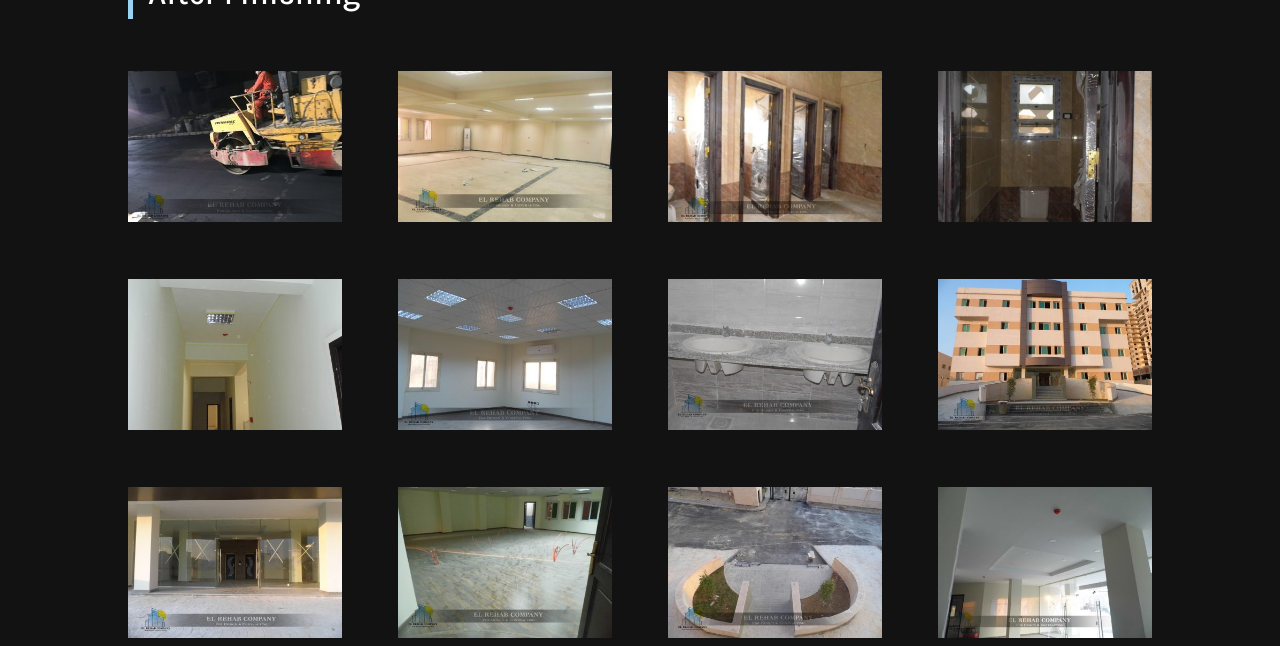Locate the bounding box coordinates of the element that should be clicked to execute the following instruction: "click the fourth icon".

[0.733, 0.321, 0.9, 0.35]